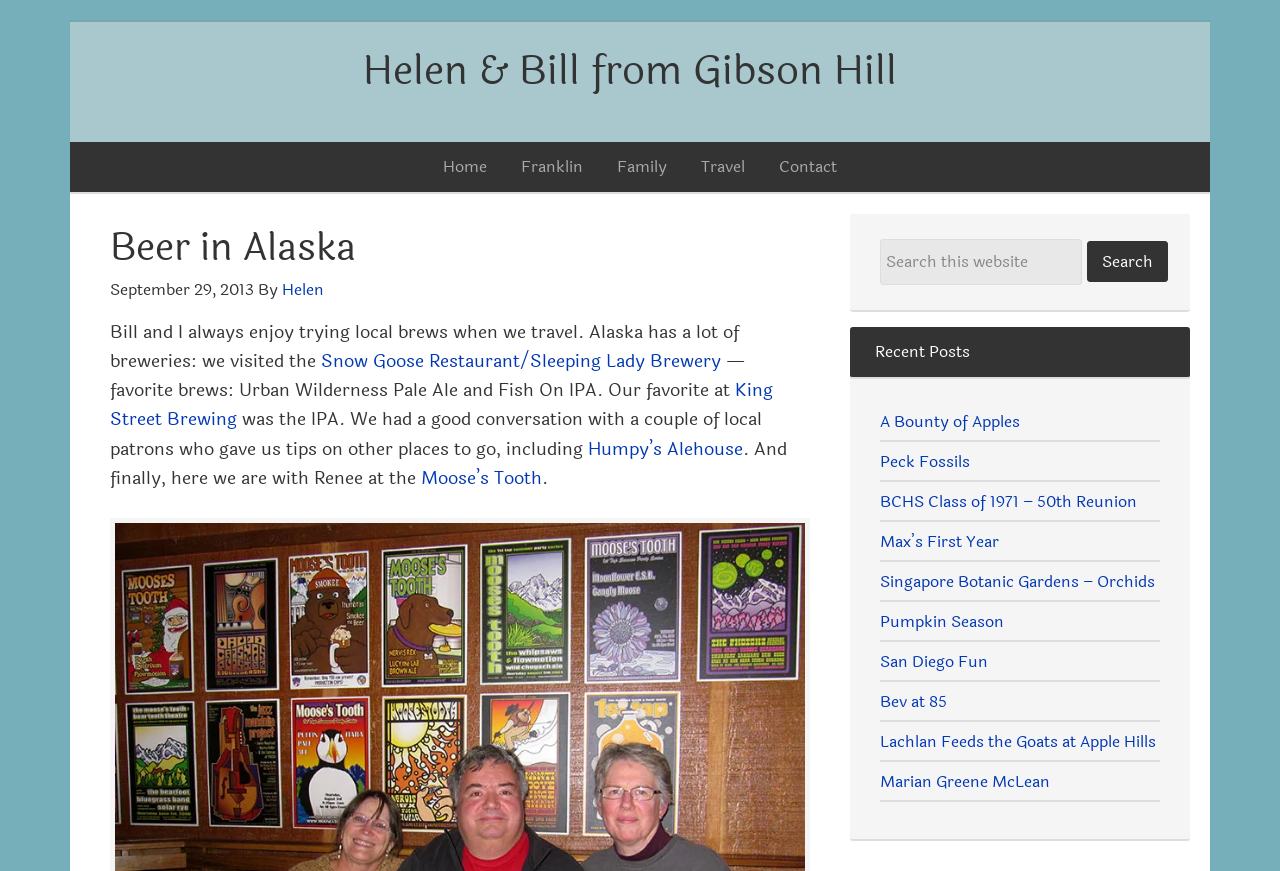Using the provided element description: "A Bounty of Apples", identify the bounding box coordinates. The coordinates should be four floats between 0 and 1 in the order [left, top, right, bottom].

[0.688, 0.47, 0.797, 0.498]